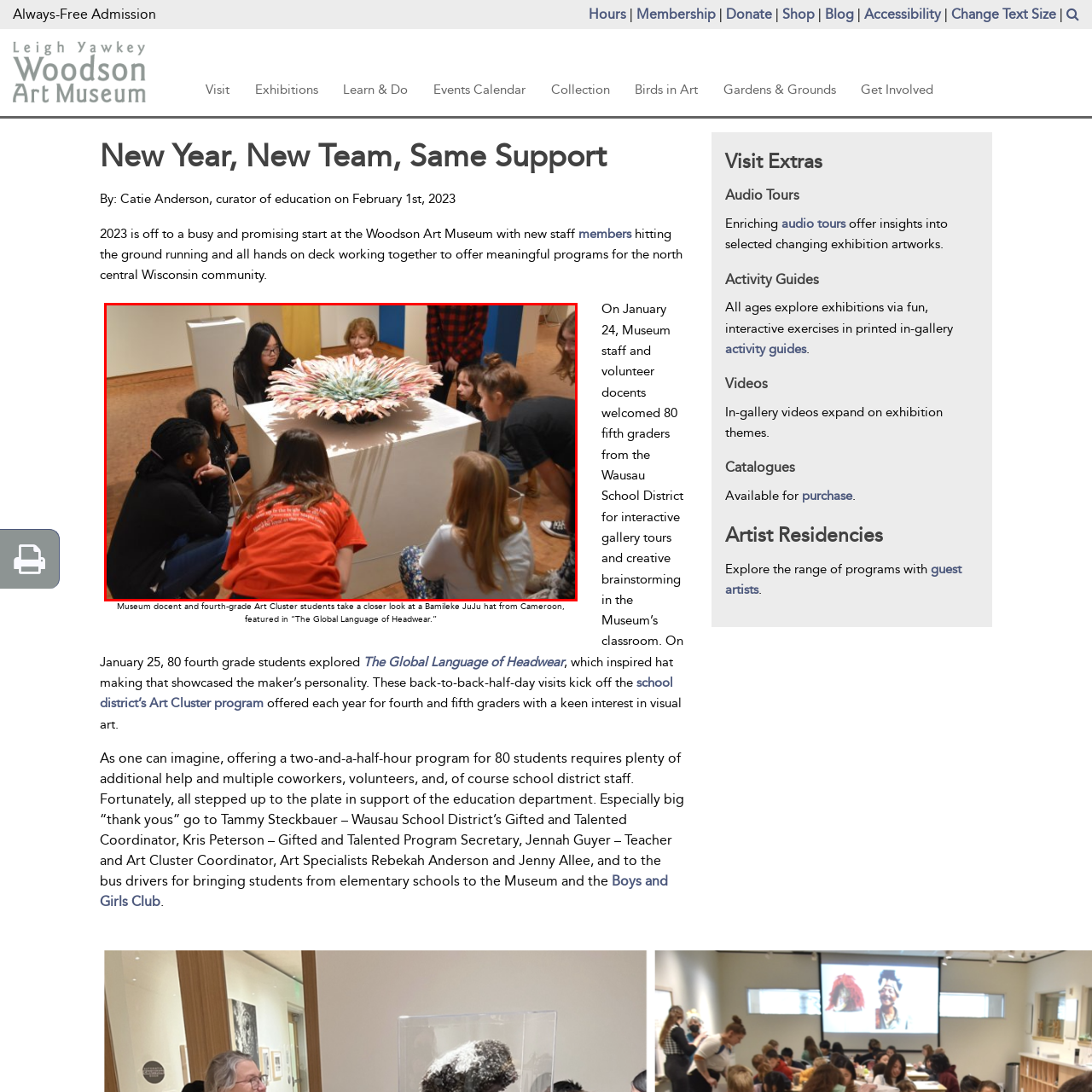Provide an in-depth caption for the image inside the red boundary.

In this engaging moment at the Woodson Art Museum, a group of enthusiastic students and a volunteer docent gather around a large, round headdress crafted from colorful feathers, displayed prominently on a pedestal. Their curiosity is palpable as they lean in closely, observing the intricate details of the artwork. The headdress, a part of the exhibit titled "The Global Language of Headwear," inspires a thoughtful exploration of cultural artifacts. The room, adorned with other art pieces, allows for a vibrant interaction between the students and the art, fostering a deeper appreciation for visual culture and the stories behind each piece. This scene exemplifies the museum's commitment to providing meaningful educational experiences for young learners.